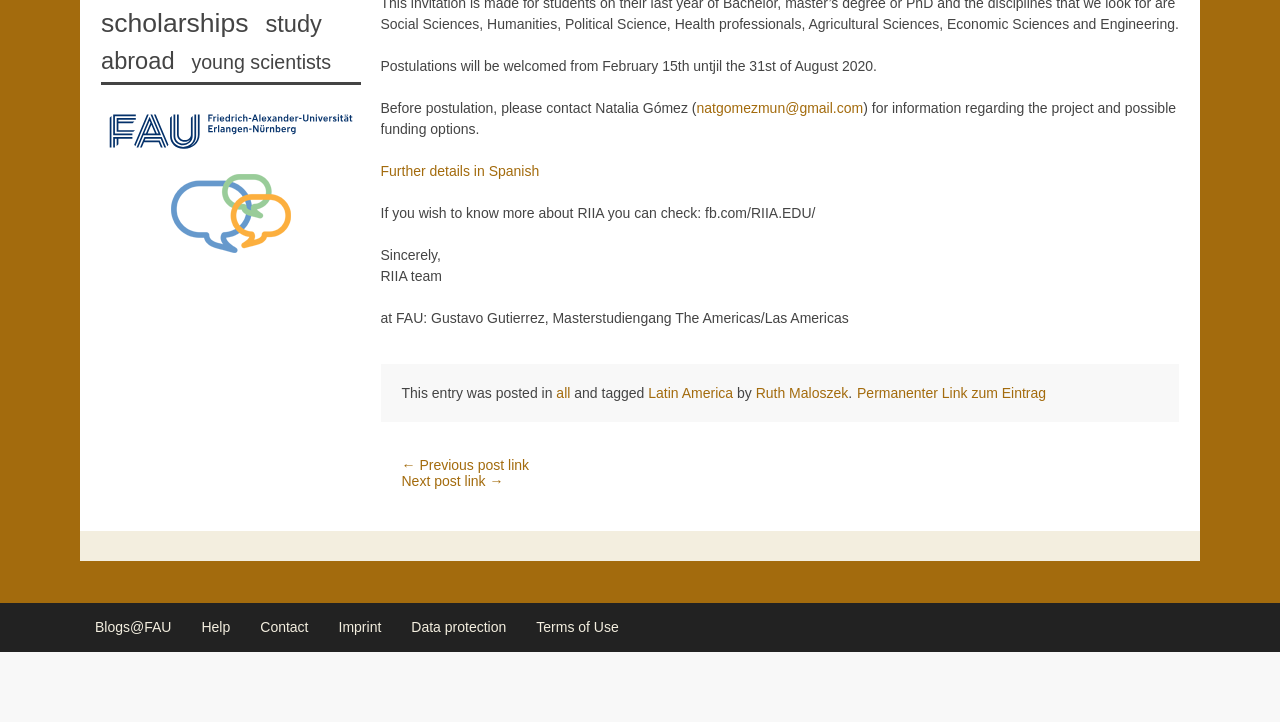Using the provided description Podcasts, find the bounding box coordinates for the UI element. Provide the coordinates in (top-left x, top-left y, bottom-right x, bottom-right y) format, ensuring all values are between 0 and 1.

None